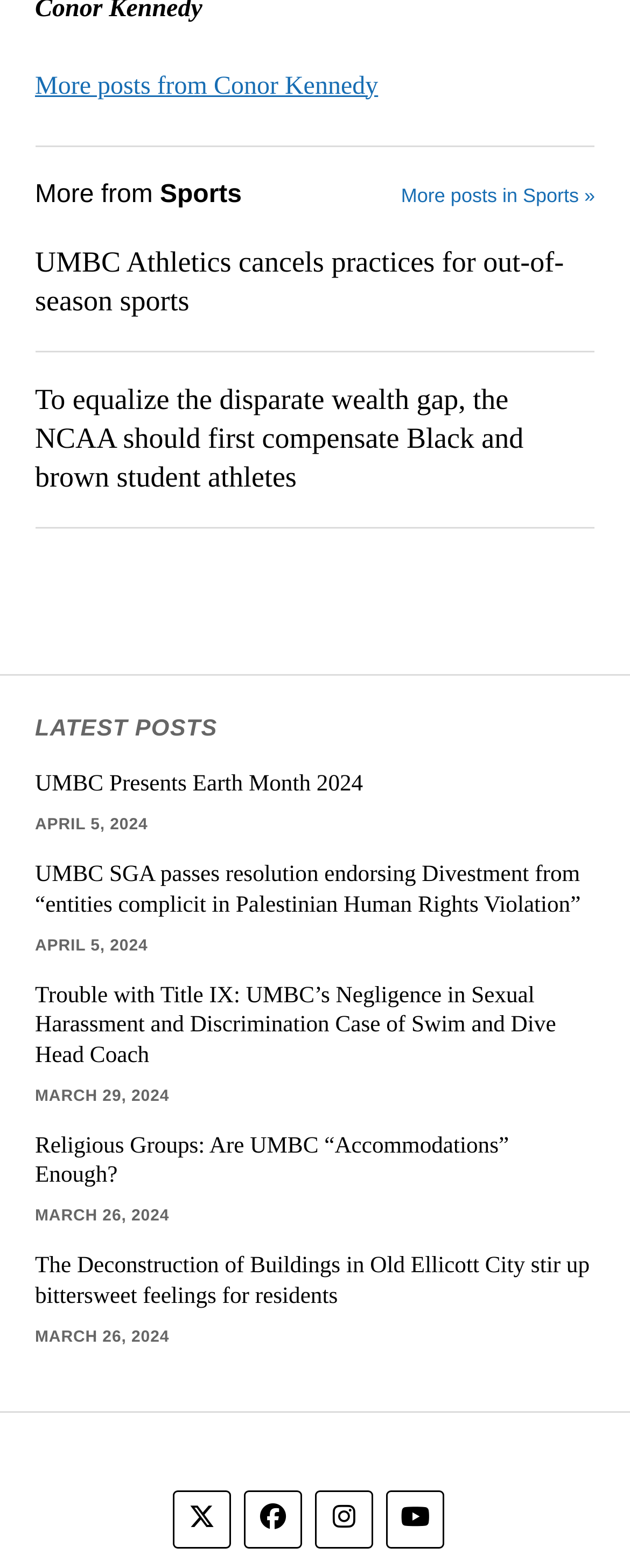Give a one-word or one-phrase response to the question:
What is the date of the post 'UMBC Presents Earth Month 2024'?

APRIL 5, 2024